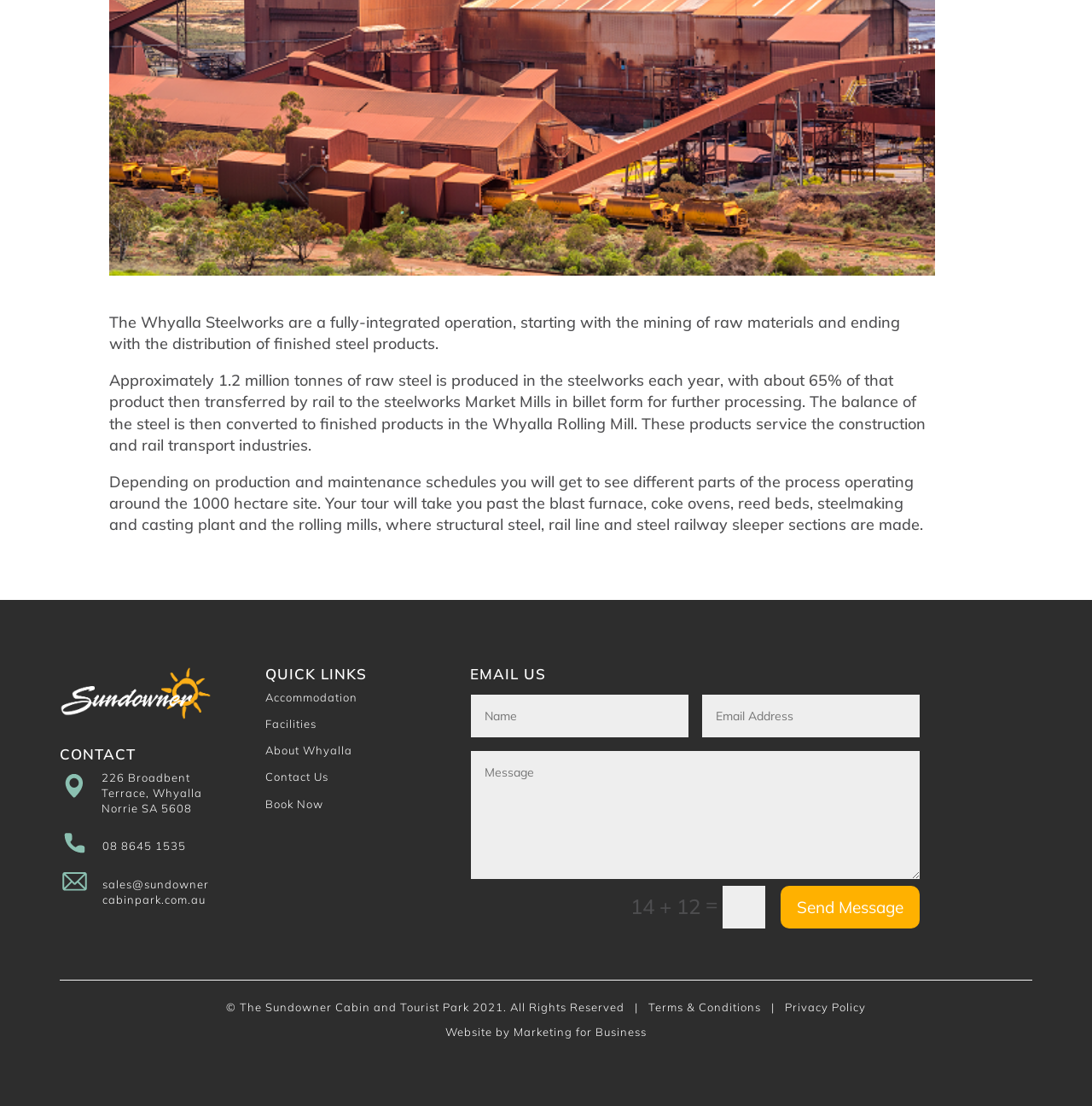Locate the bounding box of the UI element with the following description: "Send Message".

[0.715, 0.801, 0.842, 0.84]